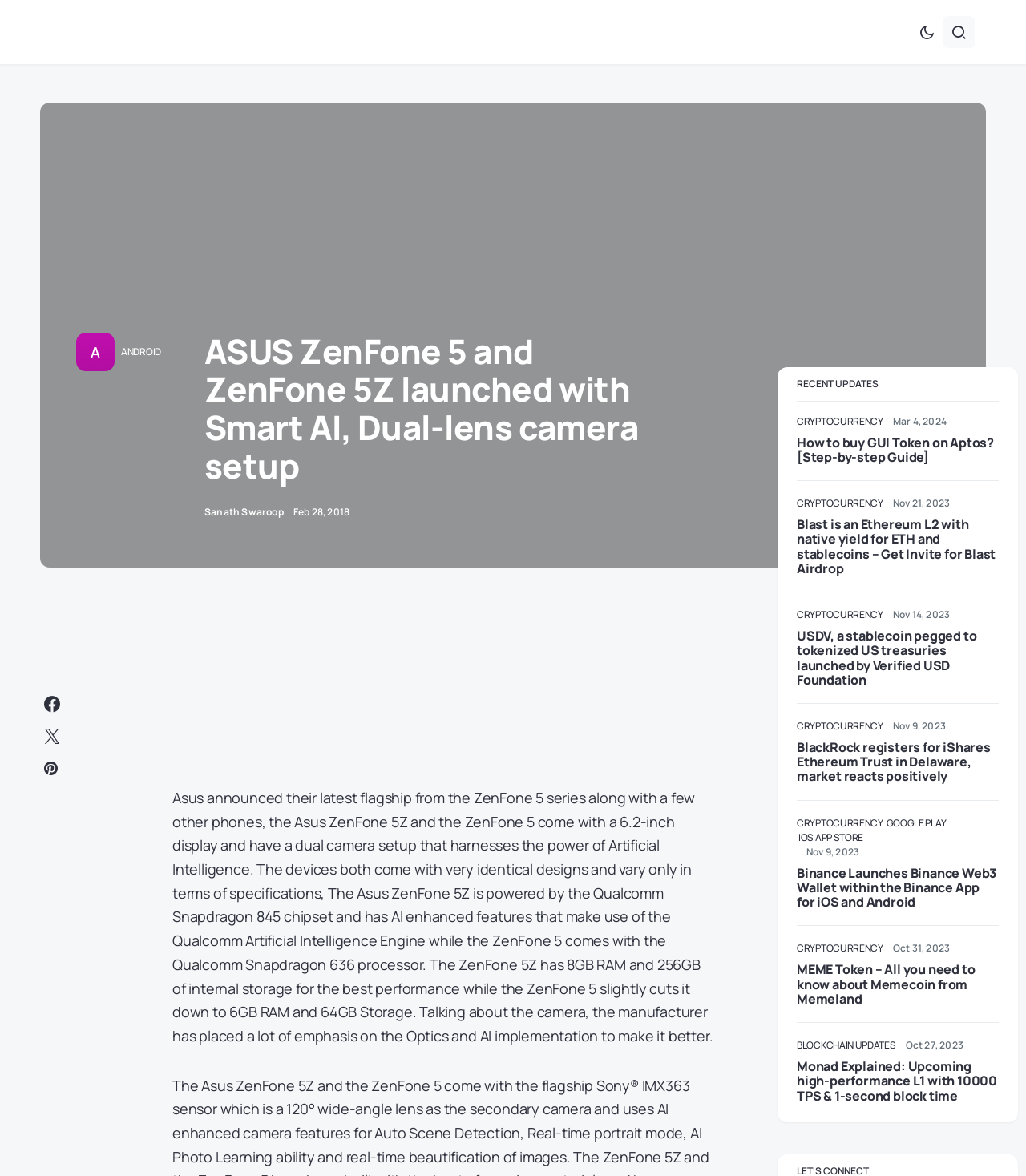Determine the bounding box coordinates of the clickable region to execute the instruction: "Click the 'How to buy GUI Token on Aptos? [Step-by-step Guide]' link". The coordinates should be four float numbers between 0 and 1, denoted as [left, top, right, bottom].

[0.777, 0.369, 0.969, 0.396]